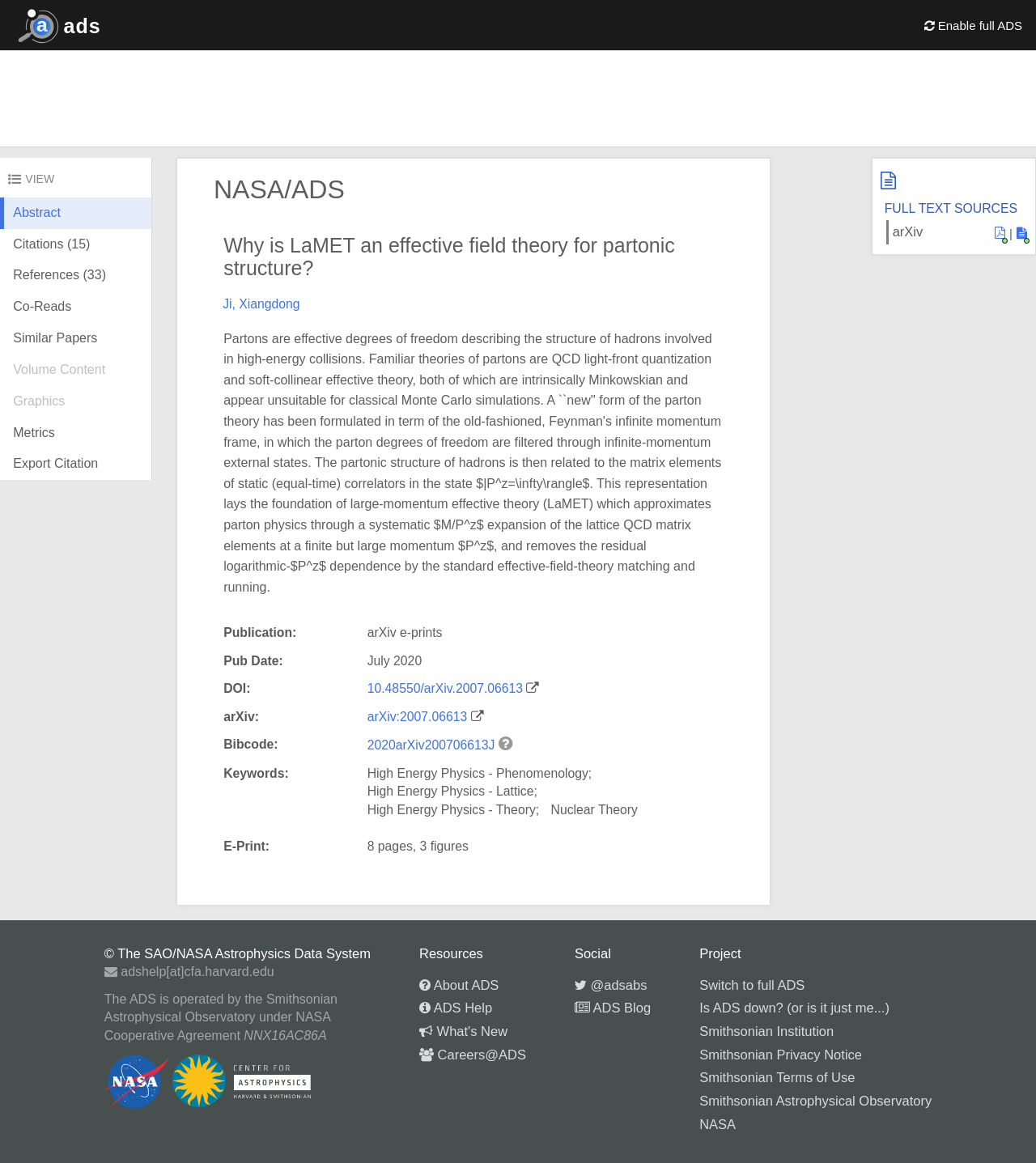What is the name of the author of the paper?
Please interpret the details in the image and answer the question thoroughly.

I found the answer by looking at the article section of the webpage, where the author's name is listed as 'Ji, Xiangdong'.